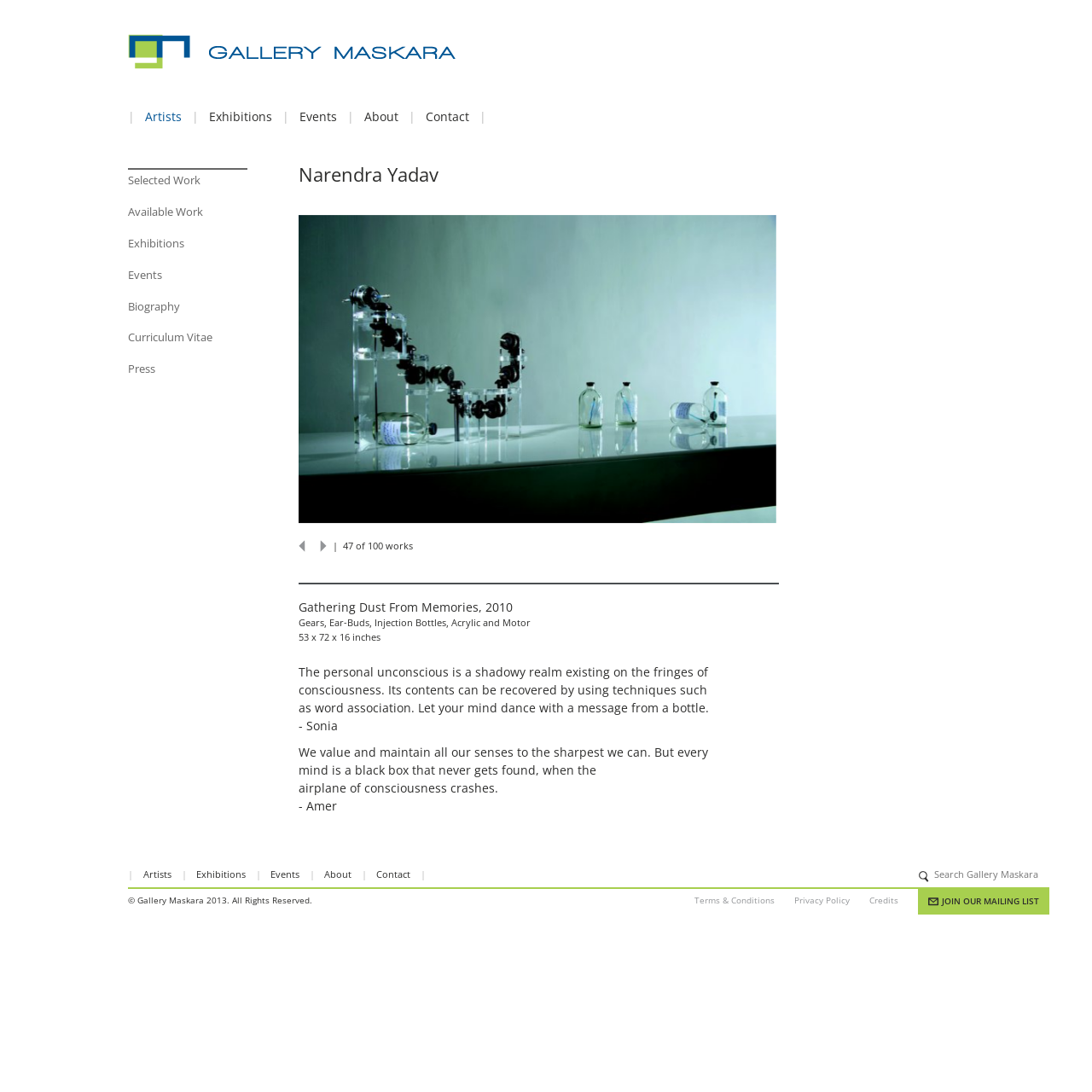Respond to the question below with a single word or phrase:
What is the artist's name?

Narendra Yadav